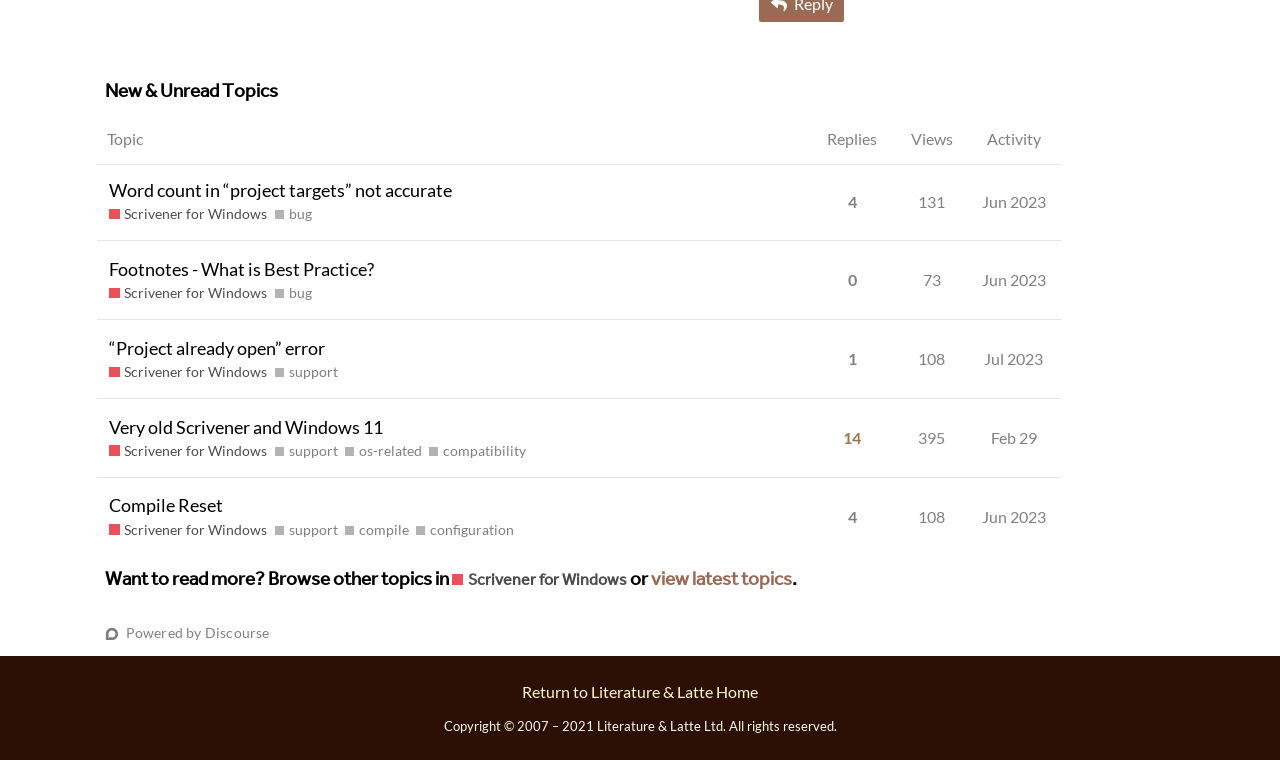What is the last activity date of the topic 'Very old Scrivener and Windows 11'?
Refer to the image and provide a concise answer in one word or phrase.

Feb 29